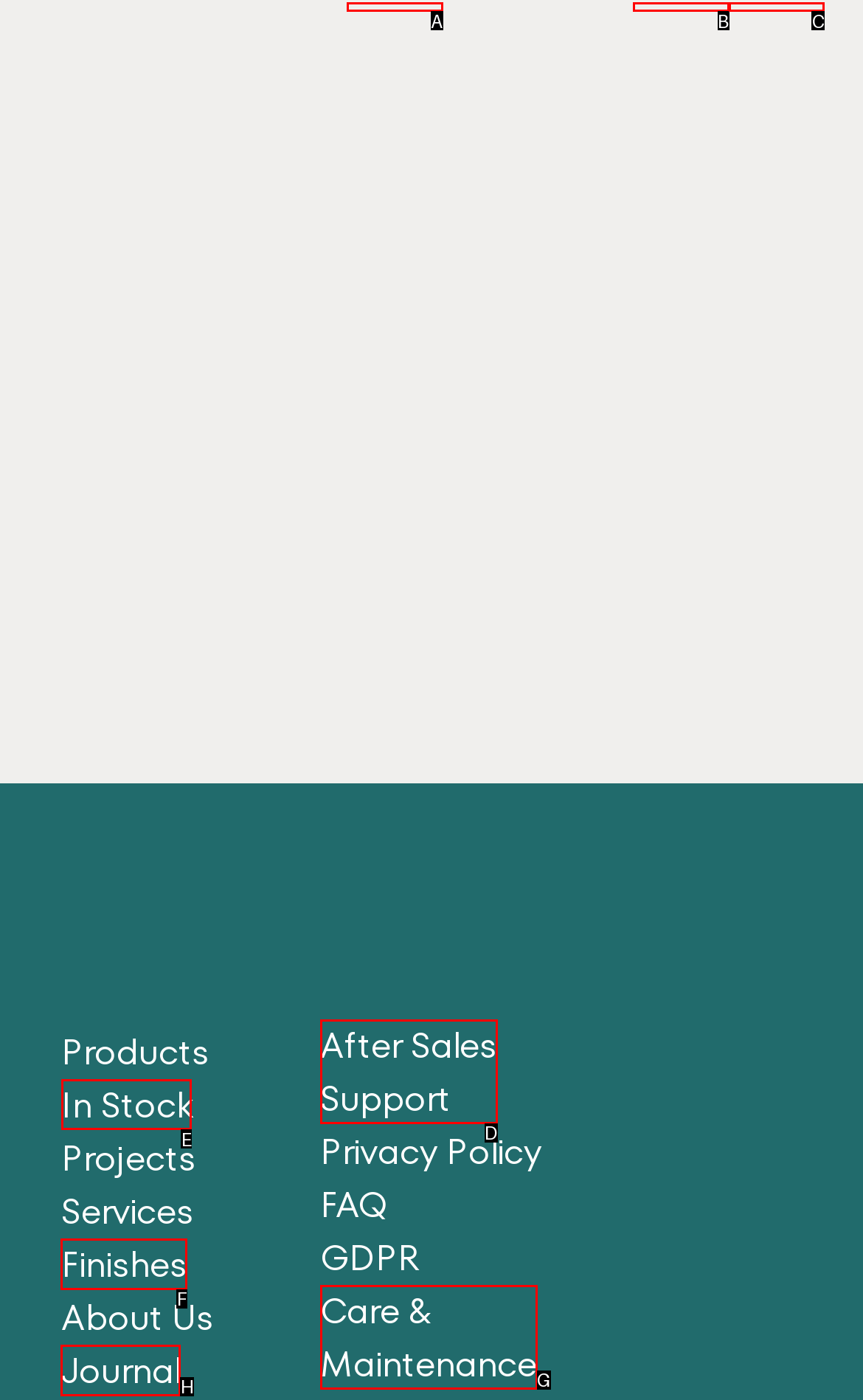Which option should be clicked to complete this task: check in stock items
Reply with the letter of the correct choice from the given choices.

E